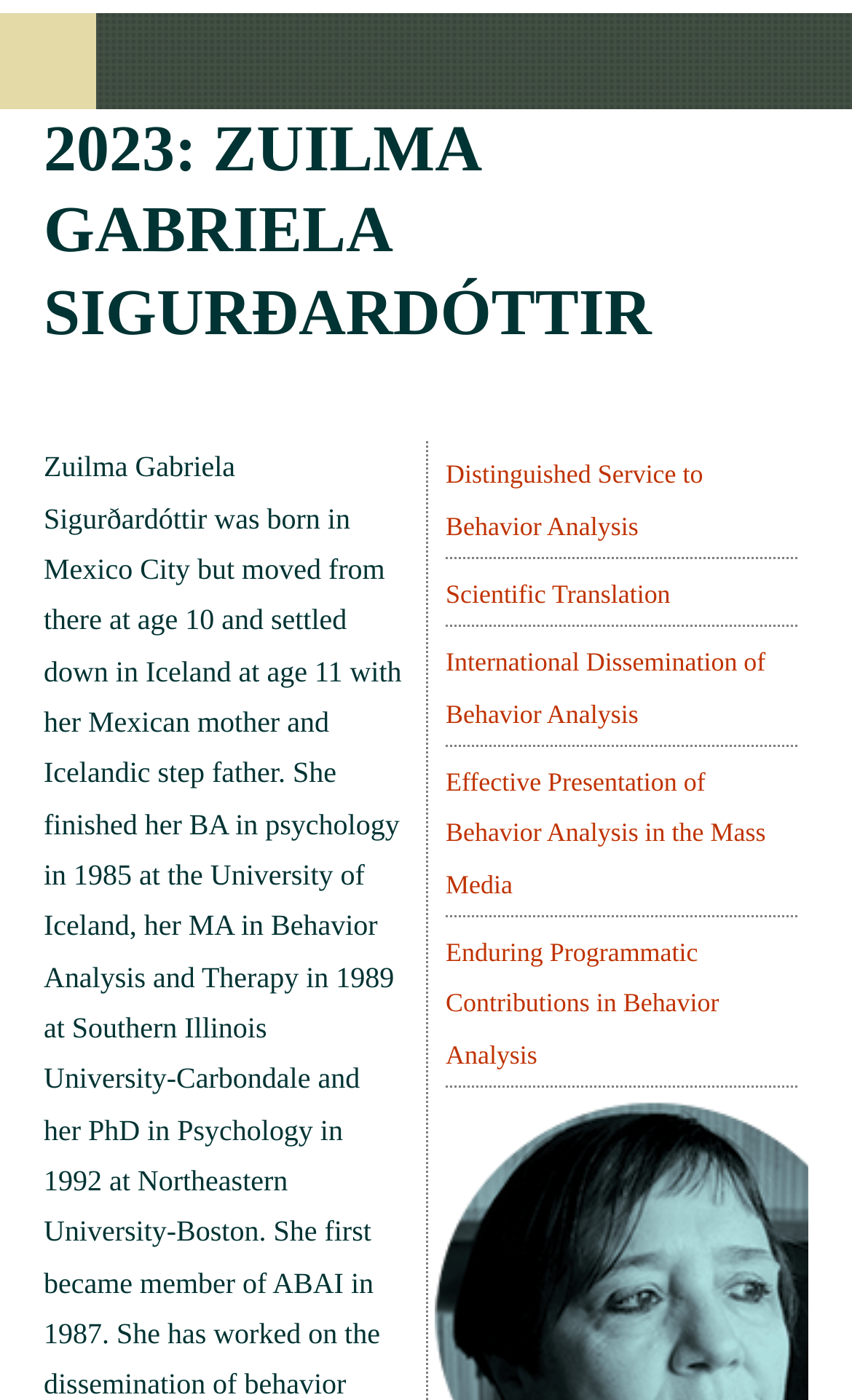Create a detailed summary of the webpage's content and design.

This webpage appears to be an award or recognition page, specifically honoring Zuilma Gabriela Sigurðardóttir in 2023. At the top of the page, there is a header section that spans almost the entire width of the page, containing the title "2023: ZUILMA GABRIELA SIGURÐARDÓTTIR". 

Below the header, there are five links arranged vertically, taking up approximately the middle third of the page in terms of width. These links are categorized into different awards or recognition categories, including "Distinguished Service to Behavior Analysis", "Scientific Translation", "International Dissemination of Behavior Analysis", "Effective Presentation of Behavior Analysis in the Mass Media", and "Enduring Programmatic Contributions in Behavior Analysis".